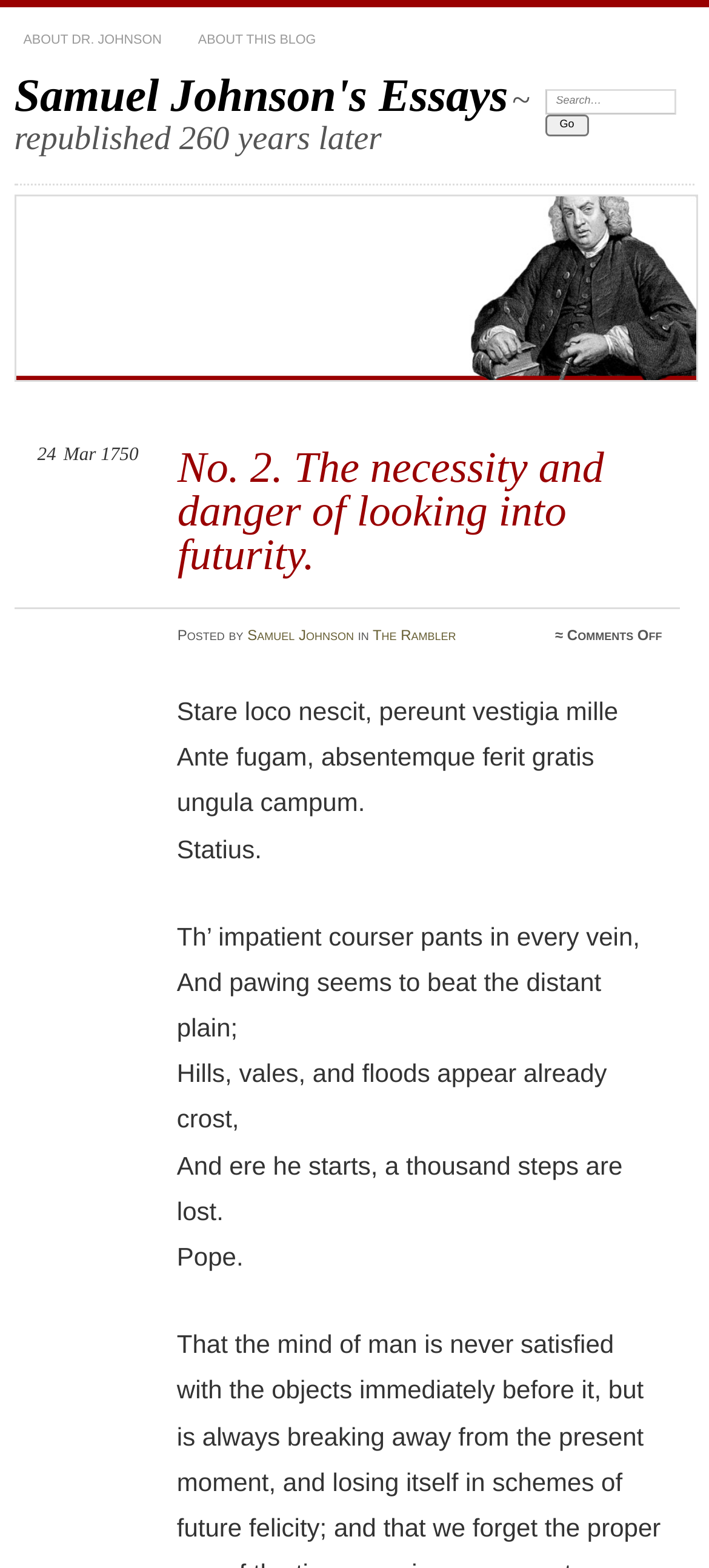Please identify the bounding box coordinates of the clickable element to fulfill the following instruction: "Read about Dr. Johnson". The coordinates should be four float numbers between 0 and 1, i.e., [left, top, right, bottom].

[0.02, 0.016, 0.241, 0.037]